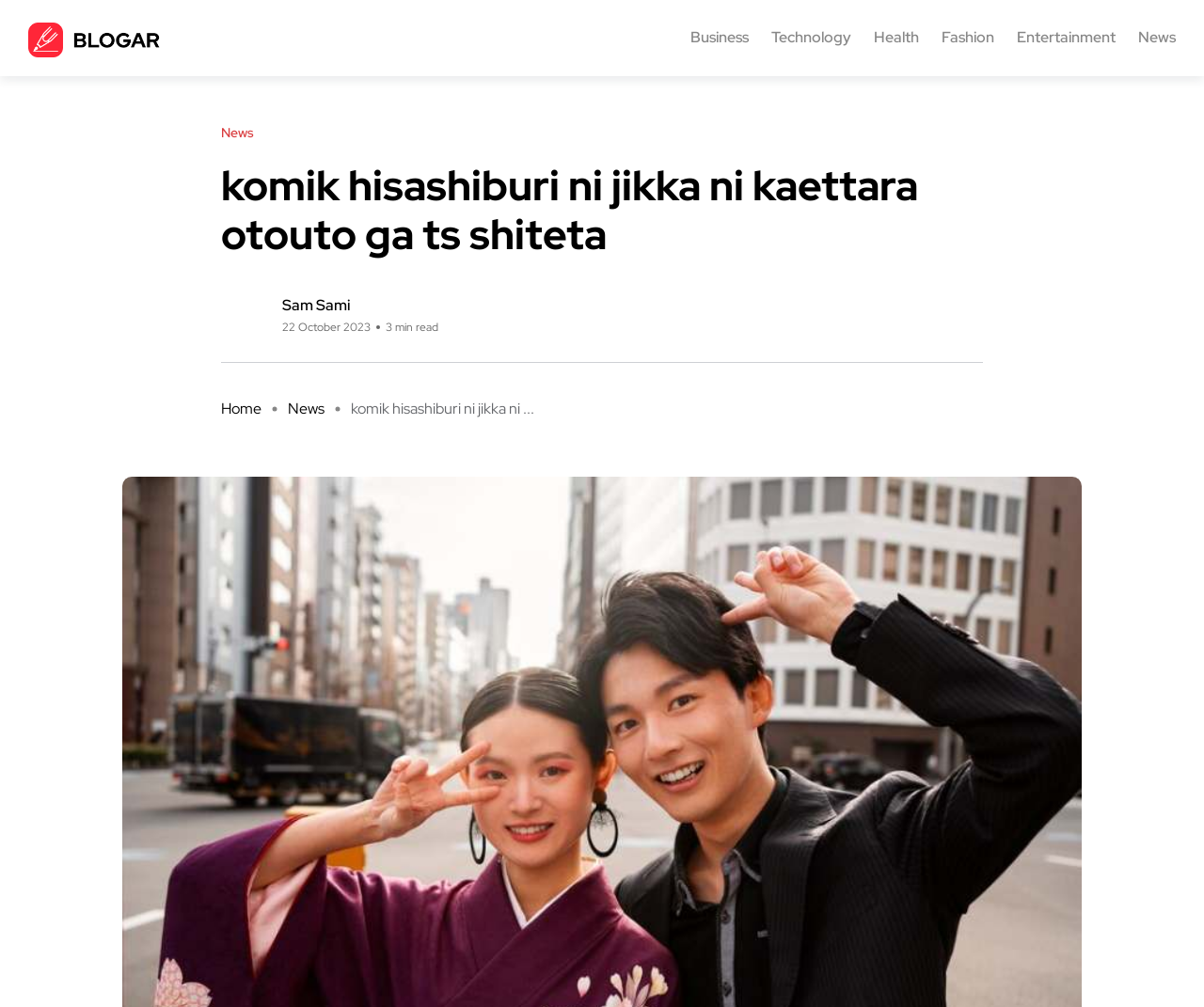How many links are in the top navigation bar?
Using the image, answer in one word or phrase.

7